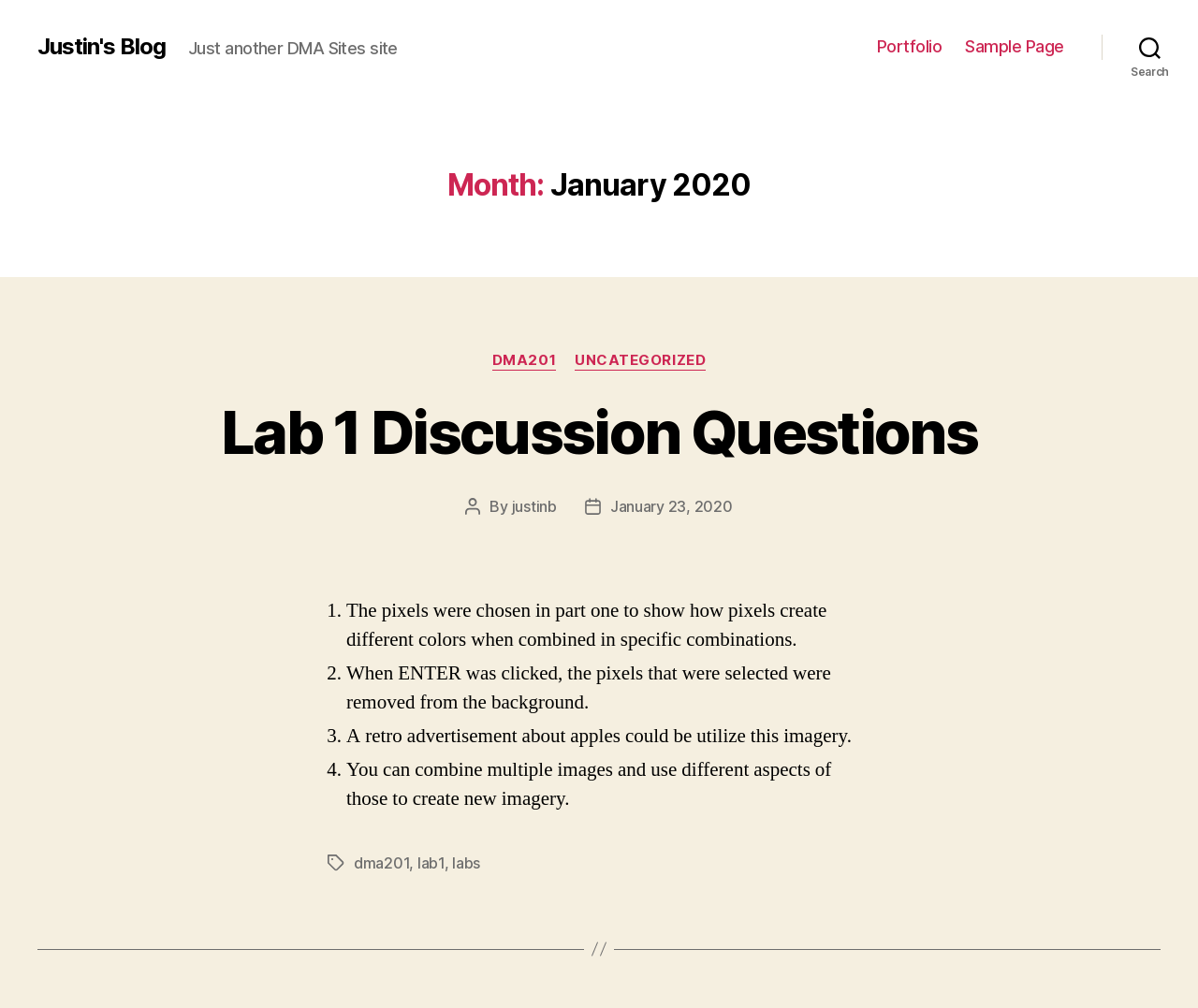Determine the bounding box for the UI element that matches this description: "justinb".

[0.427, 0.493, 0.465, 0.512]